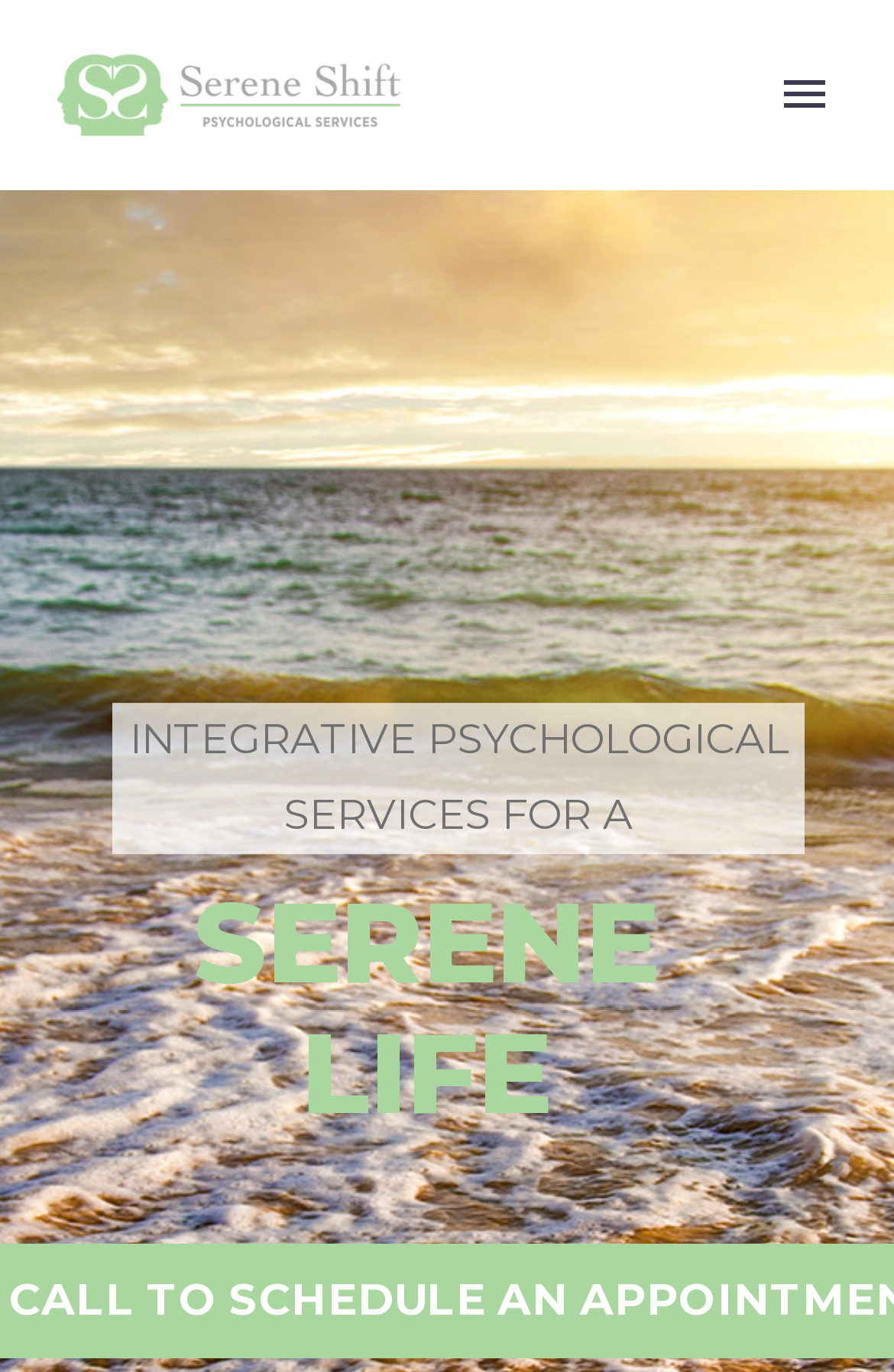How many static text elements are there on the webpage?
Provide a detailed and well-explained answer to the question.

There are 30 static text elements on the webpage, which are scattered throughout the webpage, forming different texts and phrases.